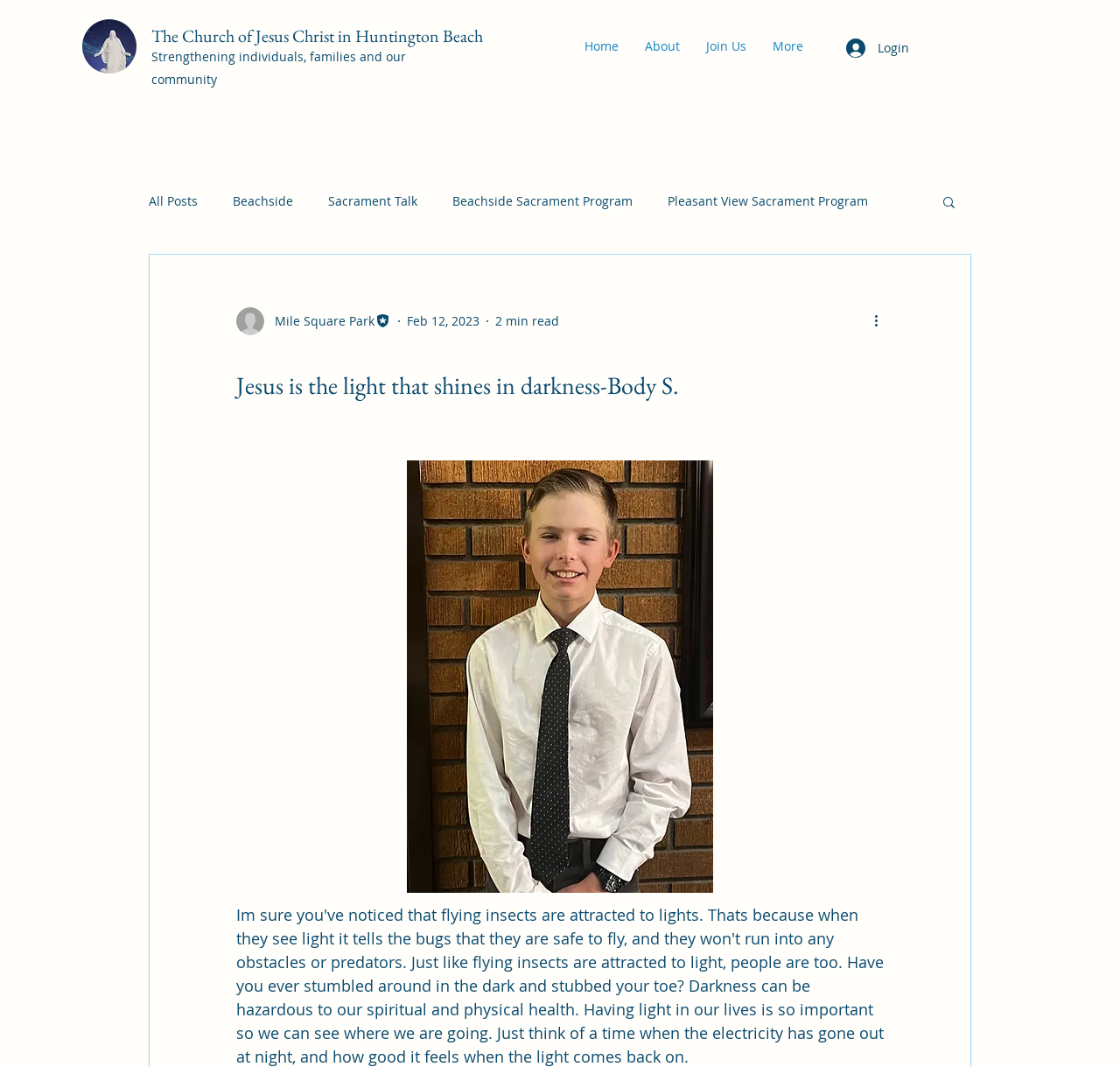Specify the bounding box coordinates for the region that must be clicked to perform the given instruction: "Click the 'Login' button".

[0.745, 0.03, 0.823, 0.06]